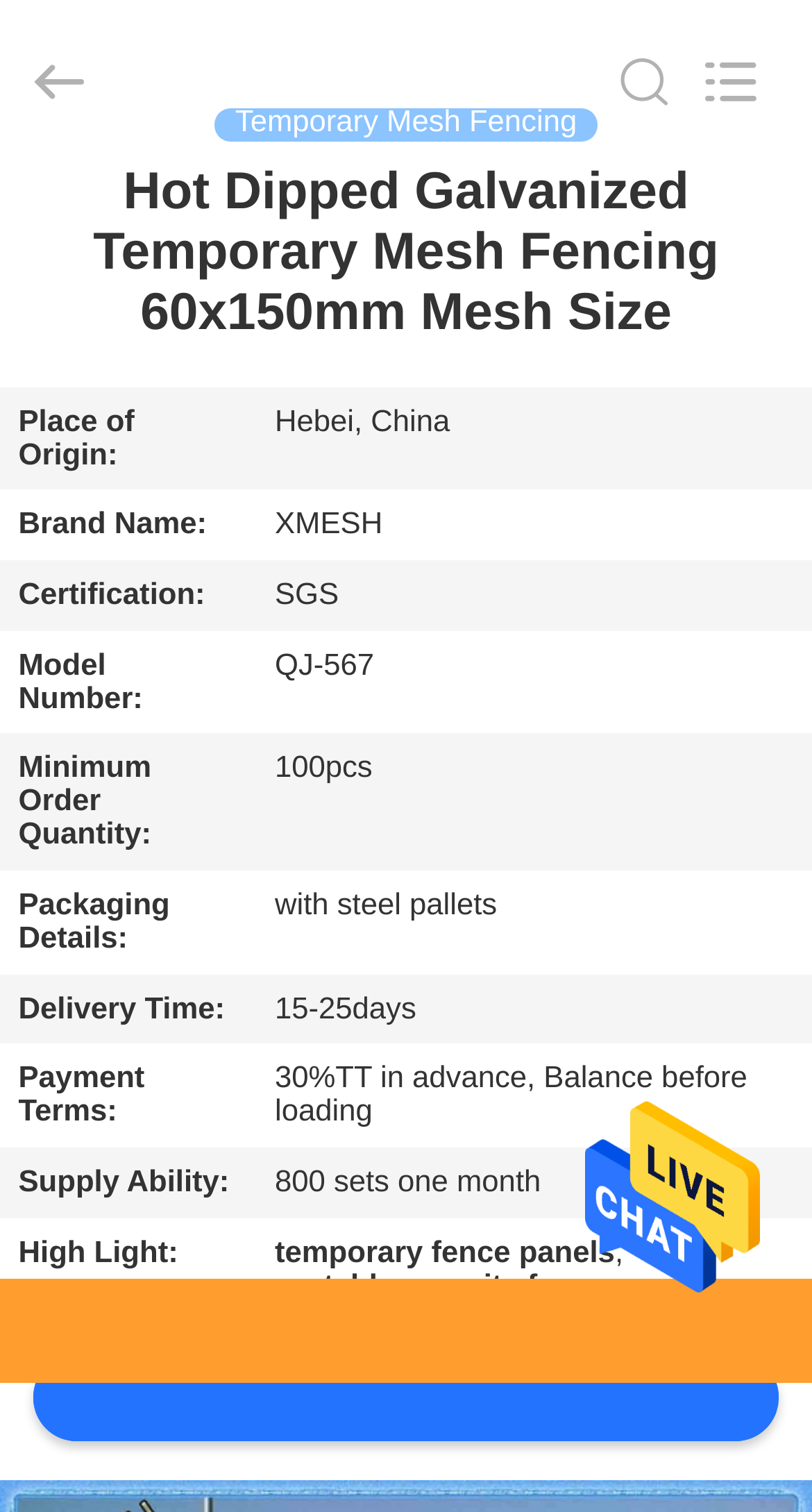Locate the bounding box coordinates of the area you need to click to fulfill this instruction: 'View product details'. The coordinates must be in the form of four float numbers ranging from 0 to 1: [left, top, right, bottom].

[0.29, 0.07, 0.71, 0.092]